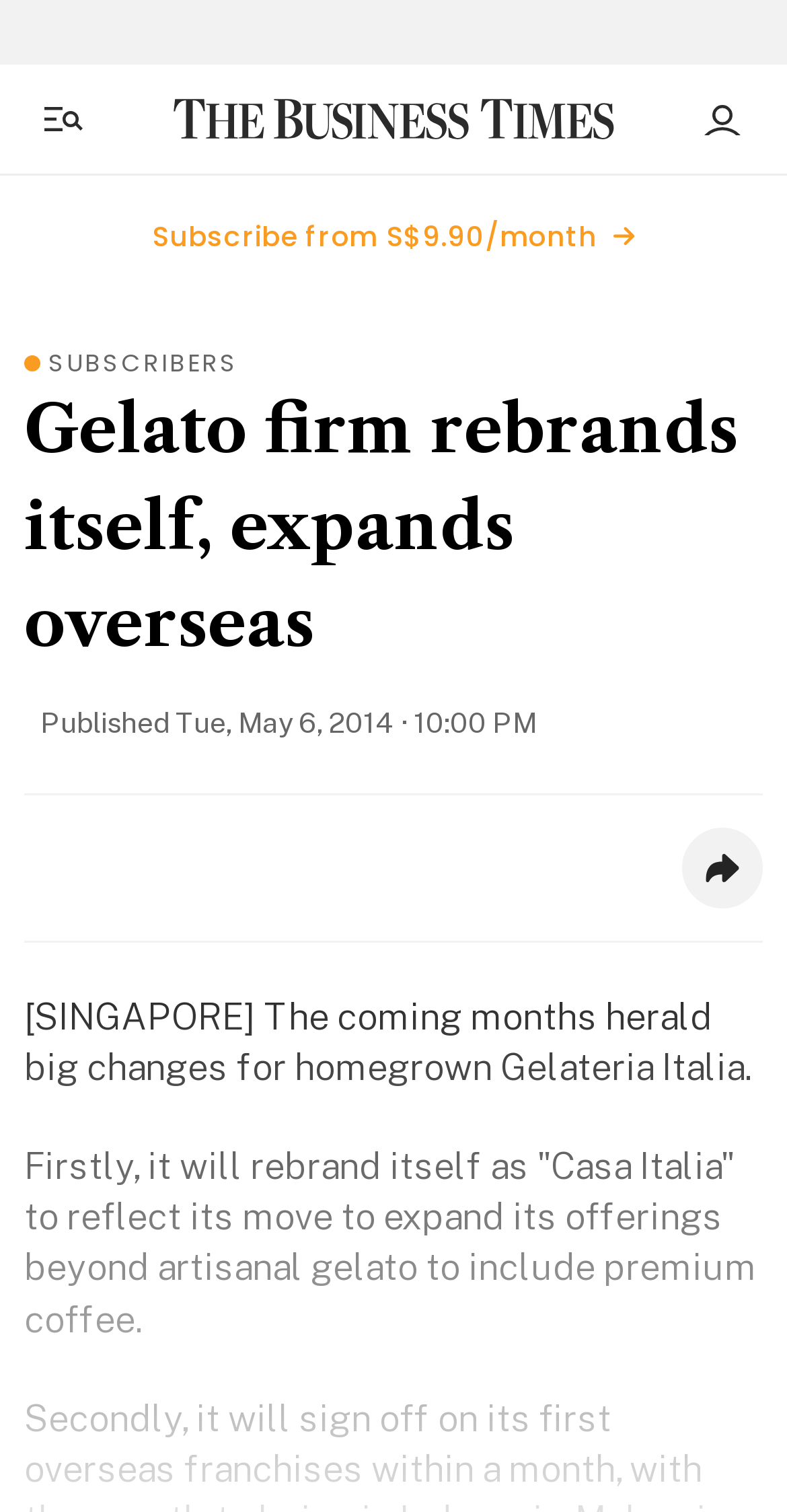Your task is to find and give the main heading text of the webpage.

Gelato firm rebrands itself, expands overseas